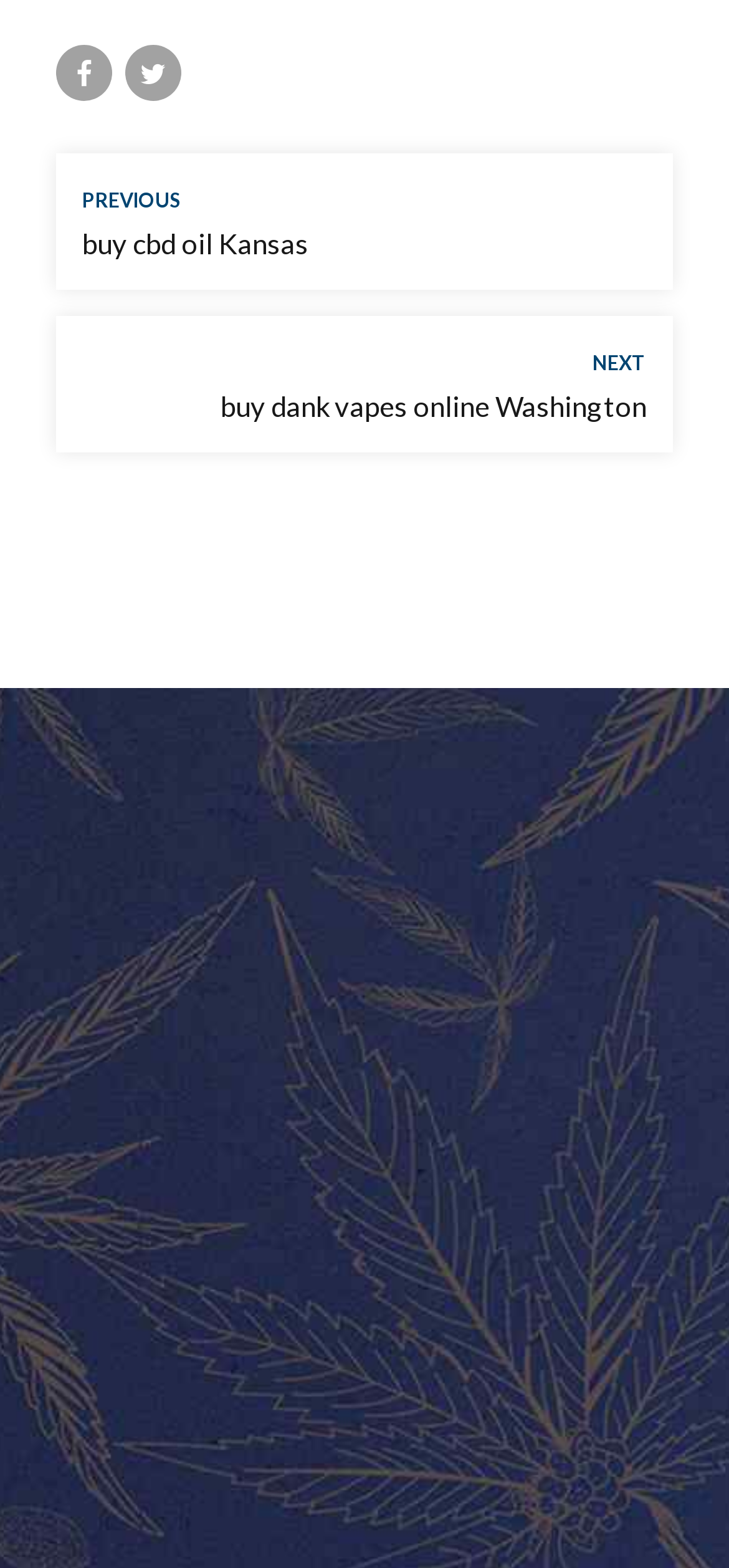Provide a one-word or short-phrase answer to the question:
What is the purpose of the 'MY ACCOUNT' heading?

Account management